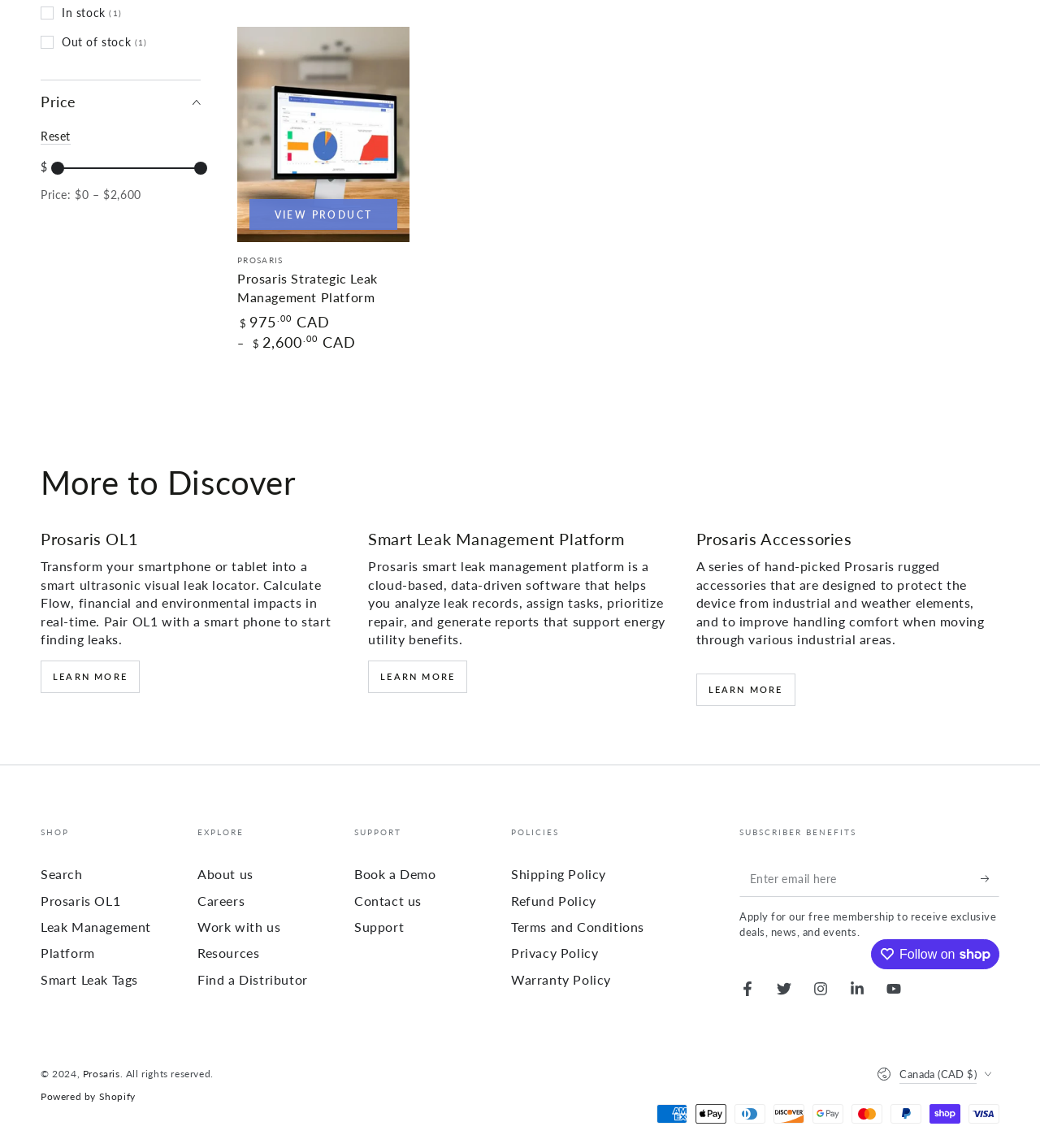Can you find the bounding box coordinates of the area I should click to execute the following instruction: "Learn more about Prosaris OL1"?

[0.039, 0.576, 0.134, 0.604]